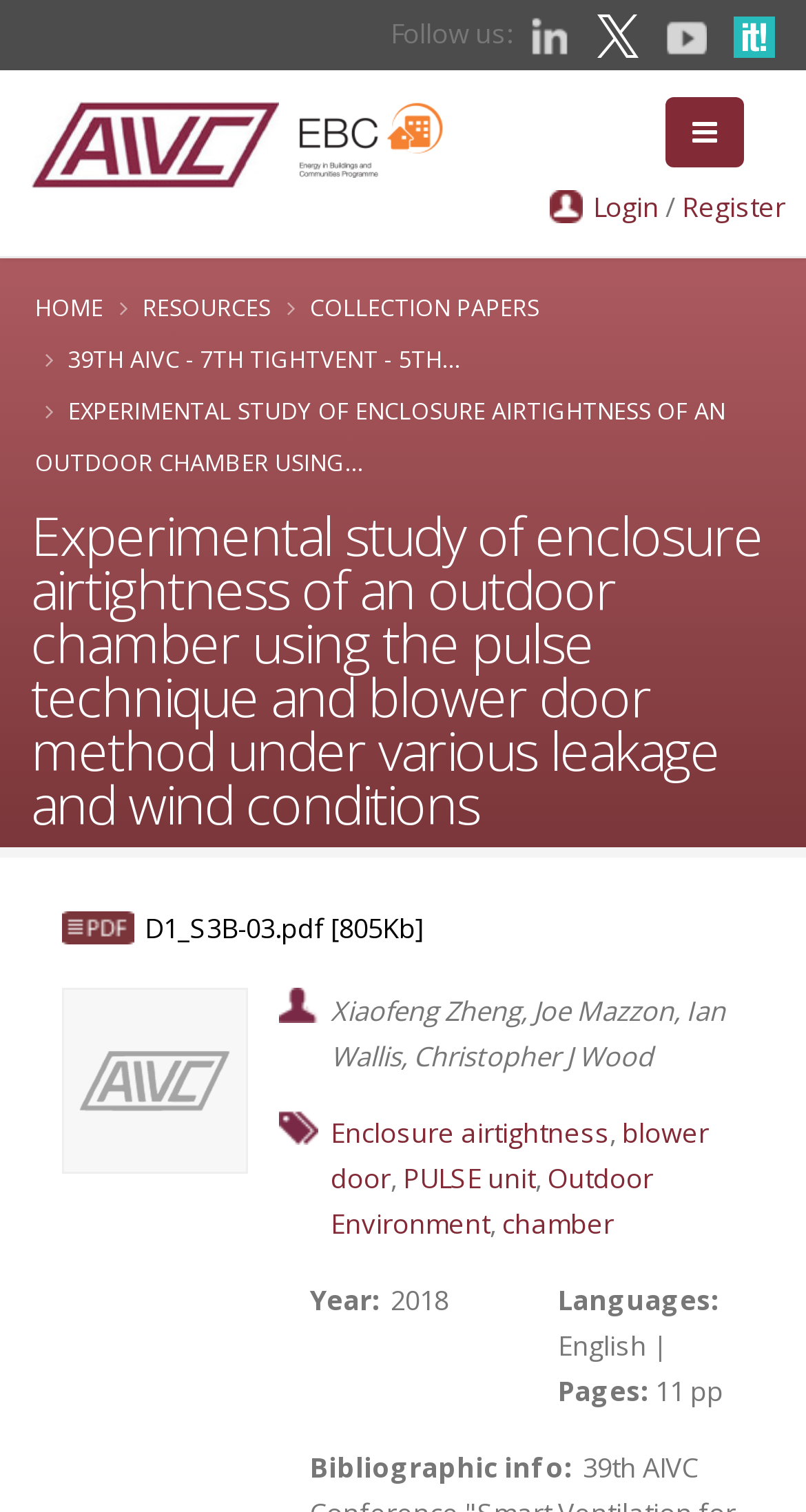Find the bounding box coordinates of the element to click in order to complete the given instruction: "Read about Enclosure airtightness."

[0.41, 0.737, 0.756, 0.761]